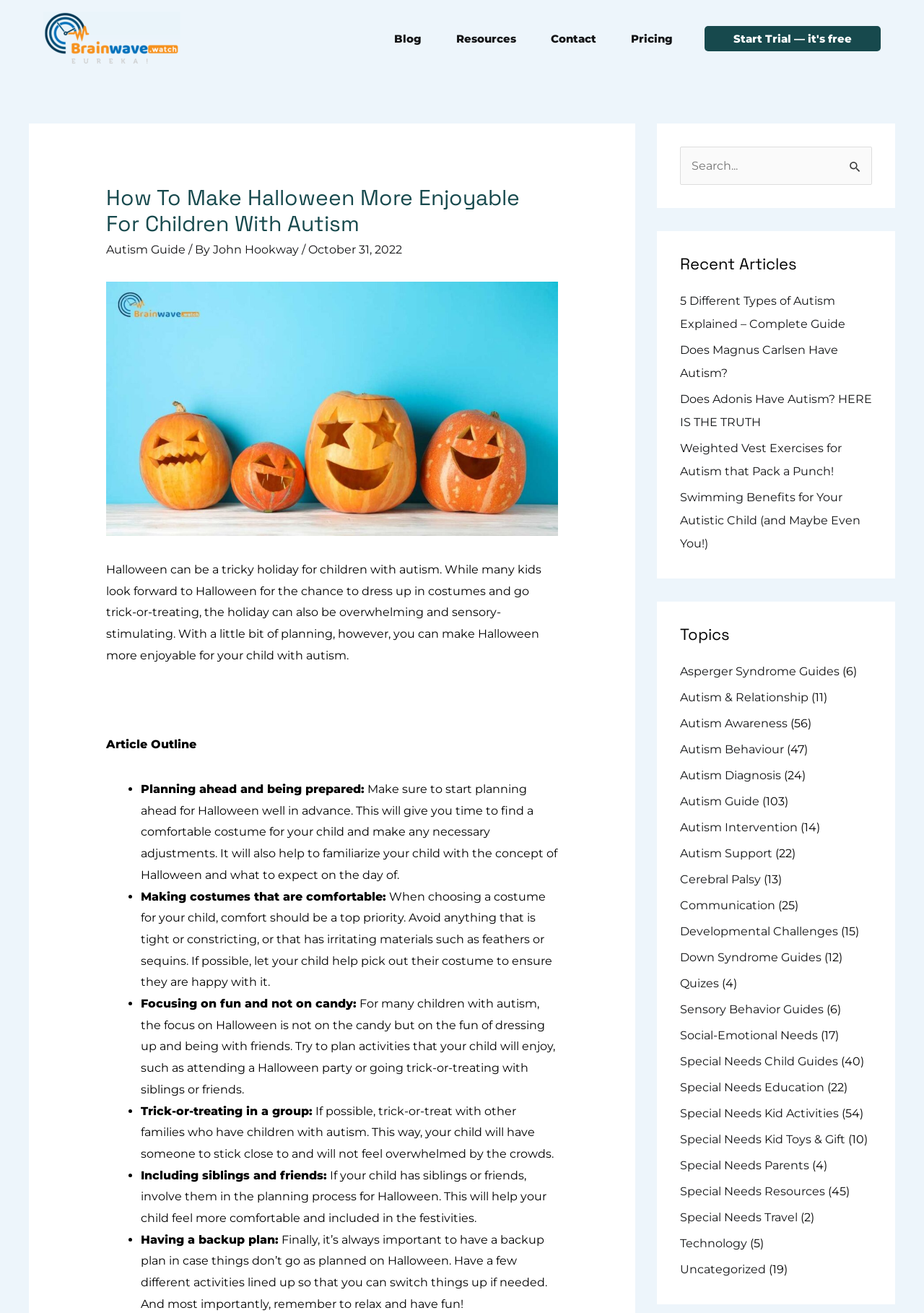What is the purpose of planning ahead for Halloween?
Please provide a detailed answer to the question.

According to the article, planning ahead for Halloween helps to familiarize the child with the concept of Halloween and what to expect on the day of, making it more enjoyable for them.